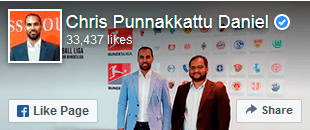How many likes does Chris Punnakkattu Daniel's page have?
Please provide a comprehensive answer based on the details in the screenshot.

The image shows a 'Like Page' button with a metric of 33,437 likes on Chris Punnakkattu Daniel's page, indicating his significant social media presence.